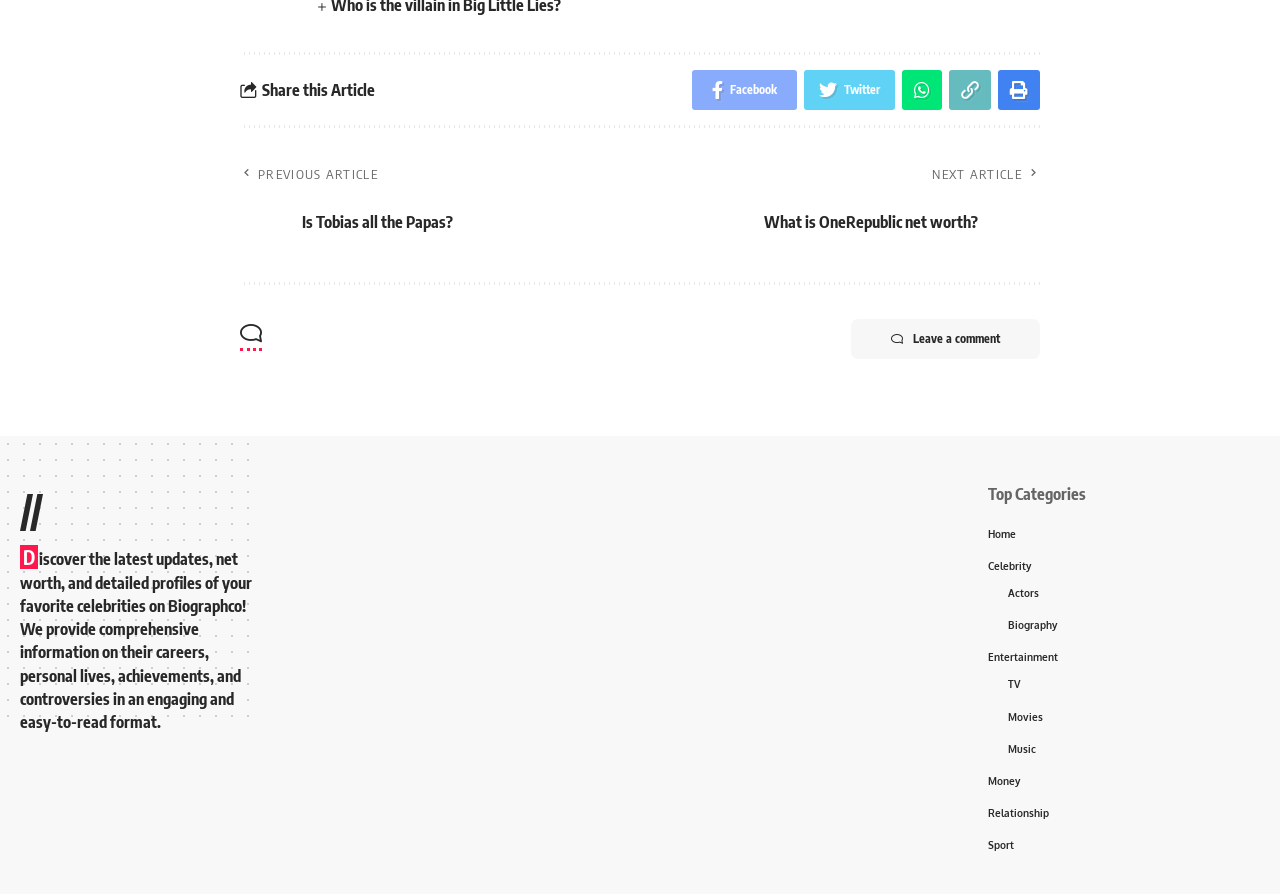How can users interact with the article?
Using the image, answer in one word or phrase.

Leave a comment